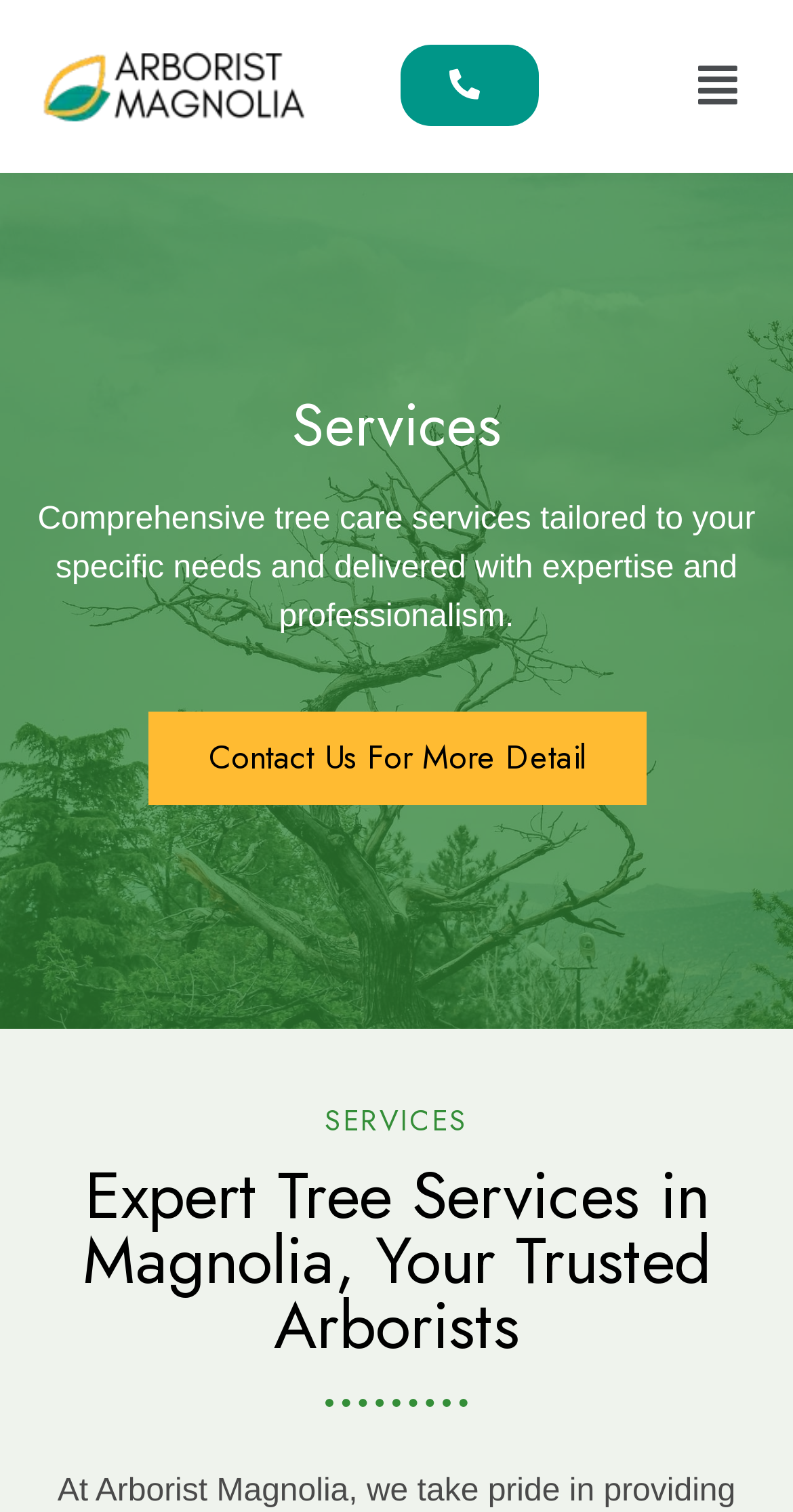Is the menu expanded by default?
Please interpret the details in the image and answer the question thoroughly.

The button 'Menu' has a property 'expanded' set to 'False', which indicates that the menu is not expanded by default and needs to be clicked to open.